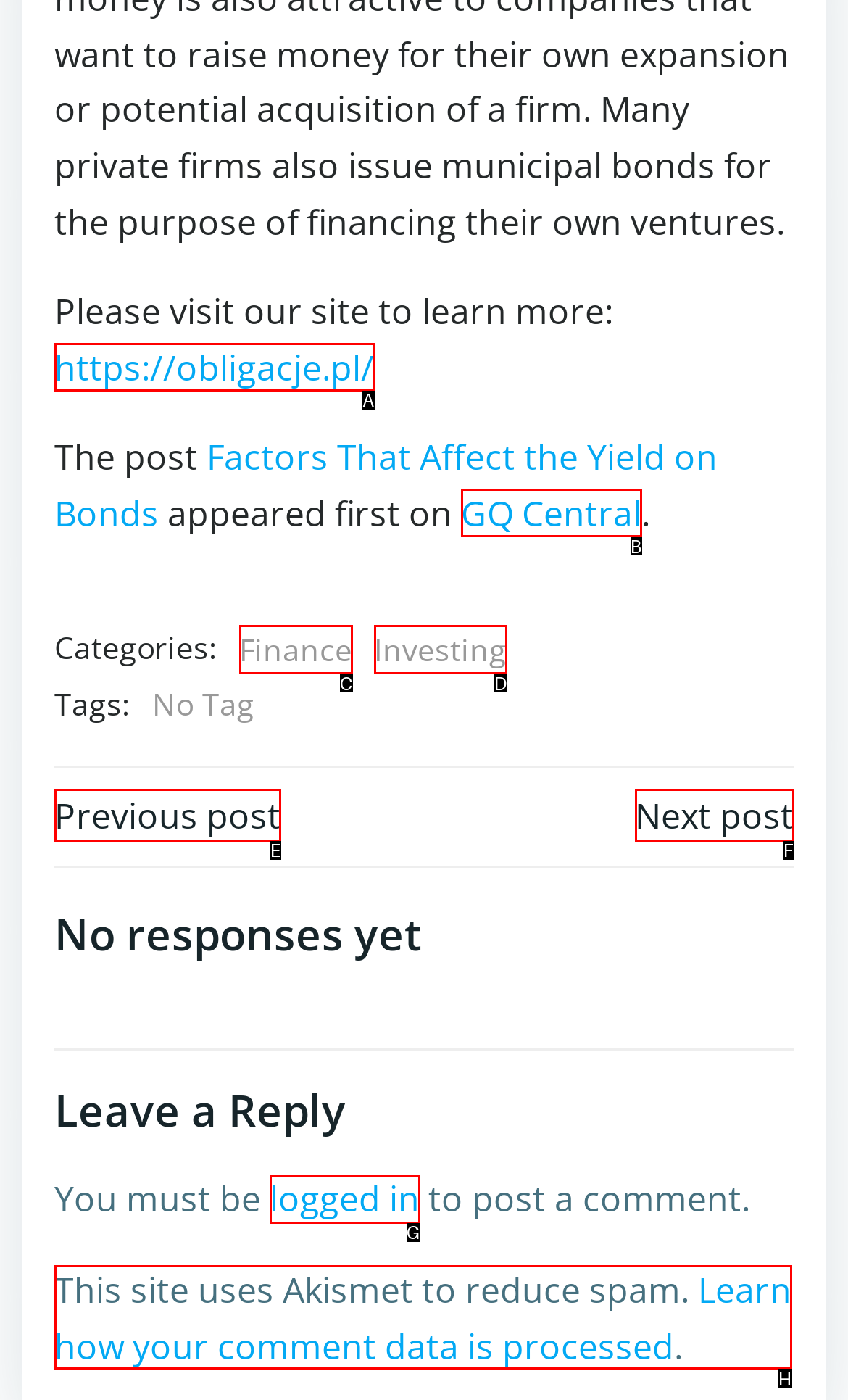Identify the HTML element that best fits the description: GQ Central. Respond with the letter of the corresponding element.

B